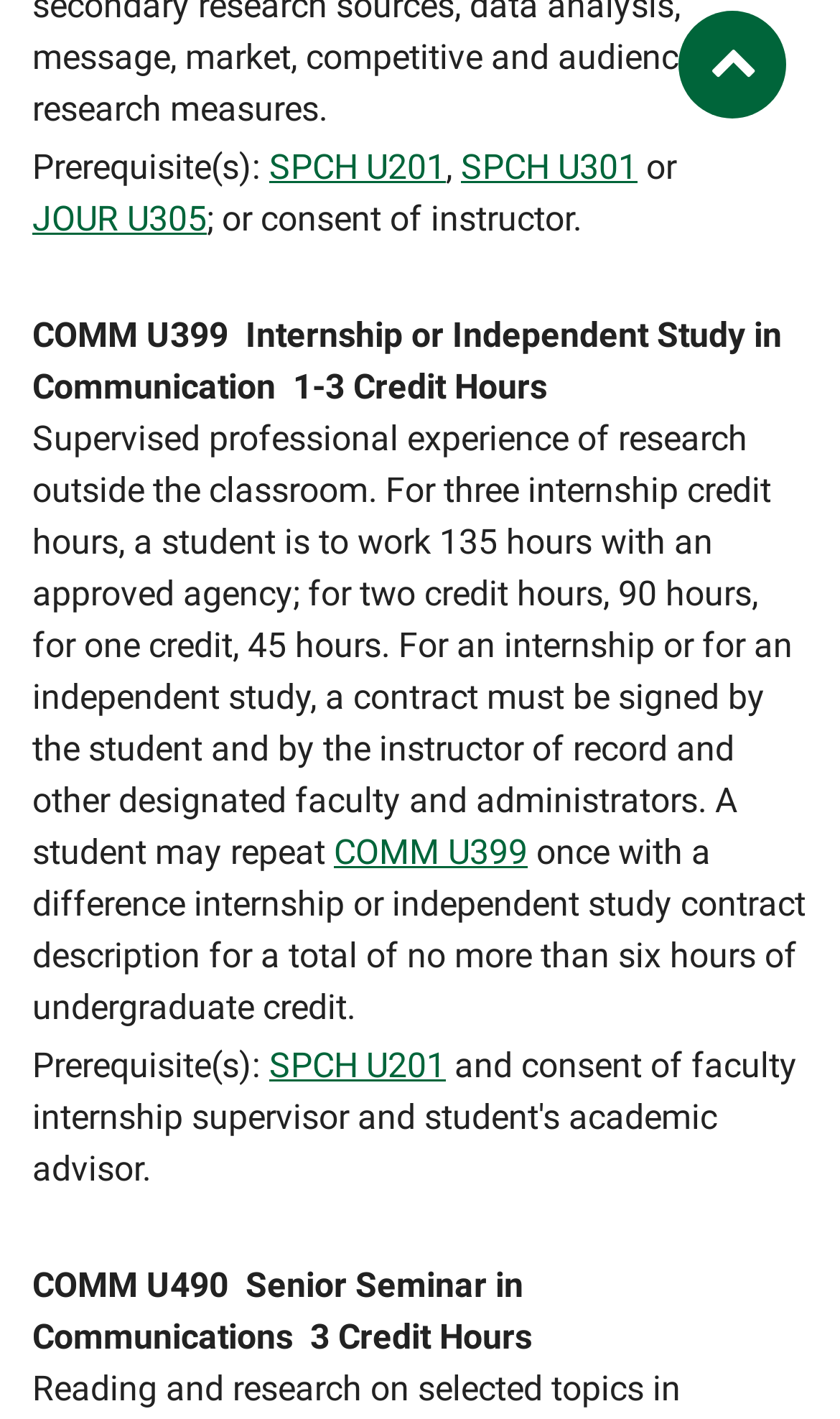Provide a brief response using a word or short phrase to this question:
How many hours of work is required for 3 credit hours of COMM U399?

135 hours